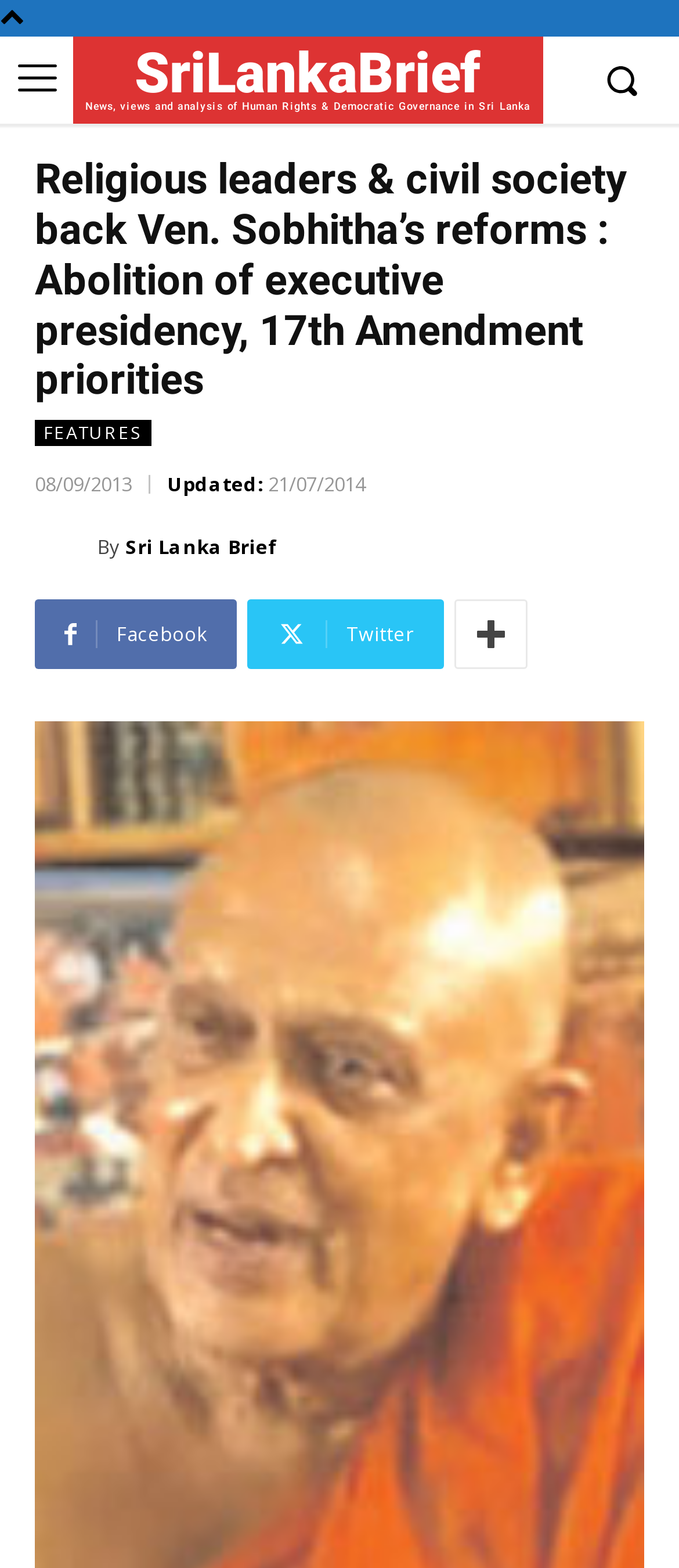Extract the primary heading text from the webpage.

Religious leaders & civil society back Ven. Sobhitha’s reforms : Abolition of executive presidency, 17th Amendment priorities